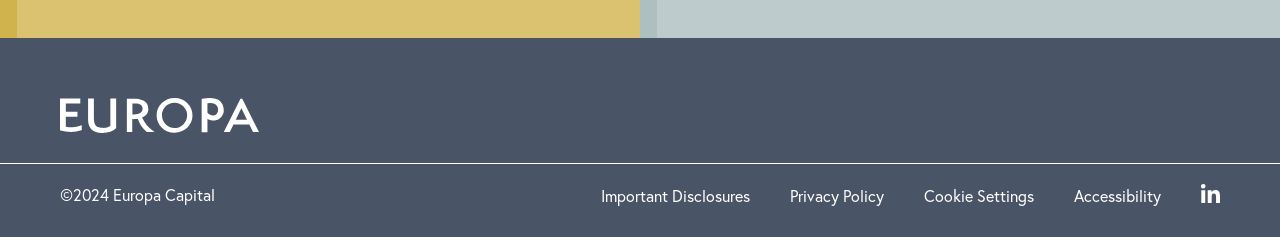Provide the bounding box coordinates of the HTML element this sentence describes: "Privacy Policy". The bounding box coordinates consist of four float numbers between 0 and 1, i.e., [left, top, right, bottom].

[0.617, 0.782, 0.691, 0.871]